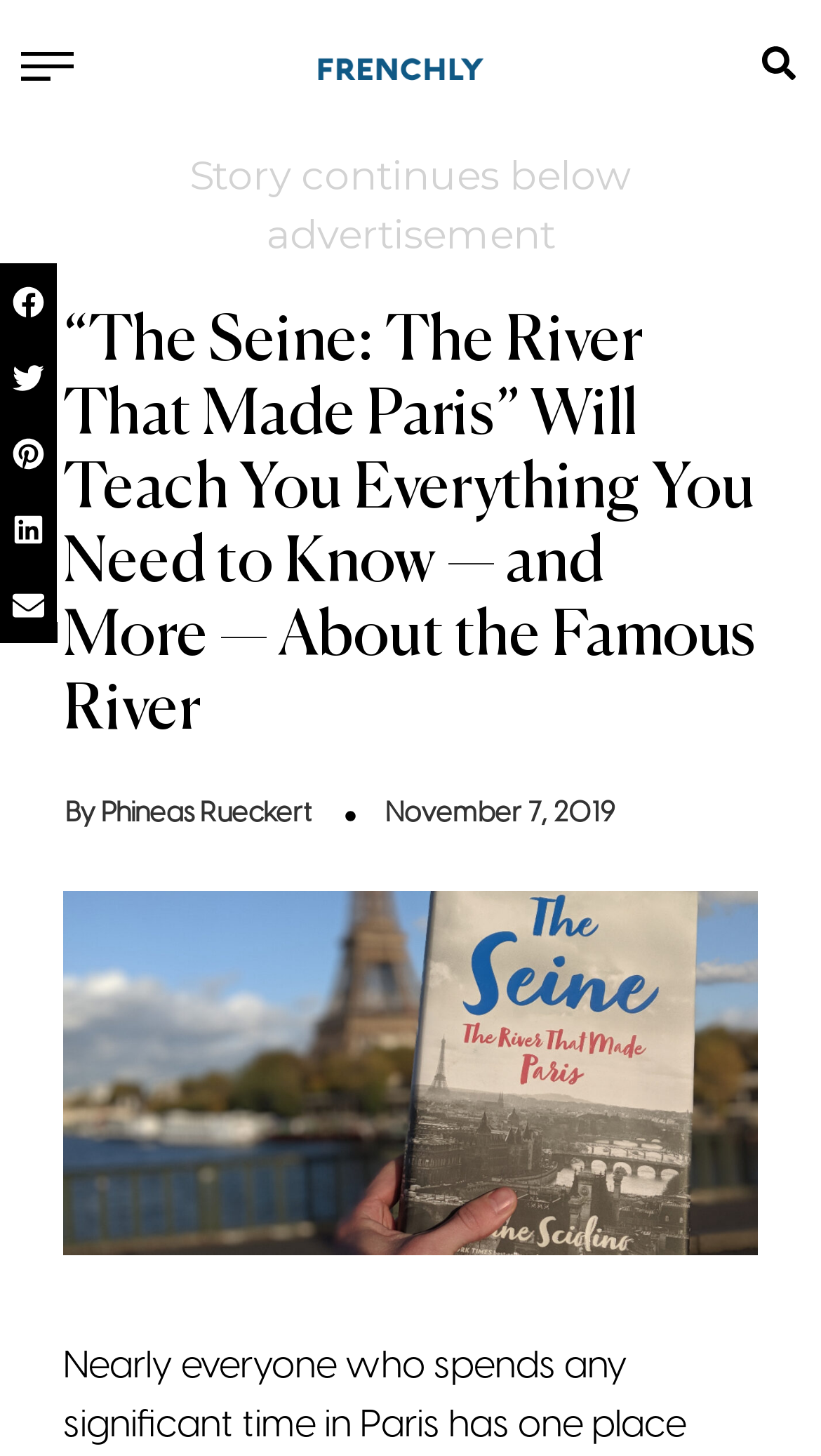Use a single word or phrase to answer the following:
When was the article published?

November 7, 2019